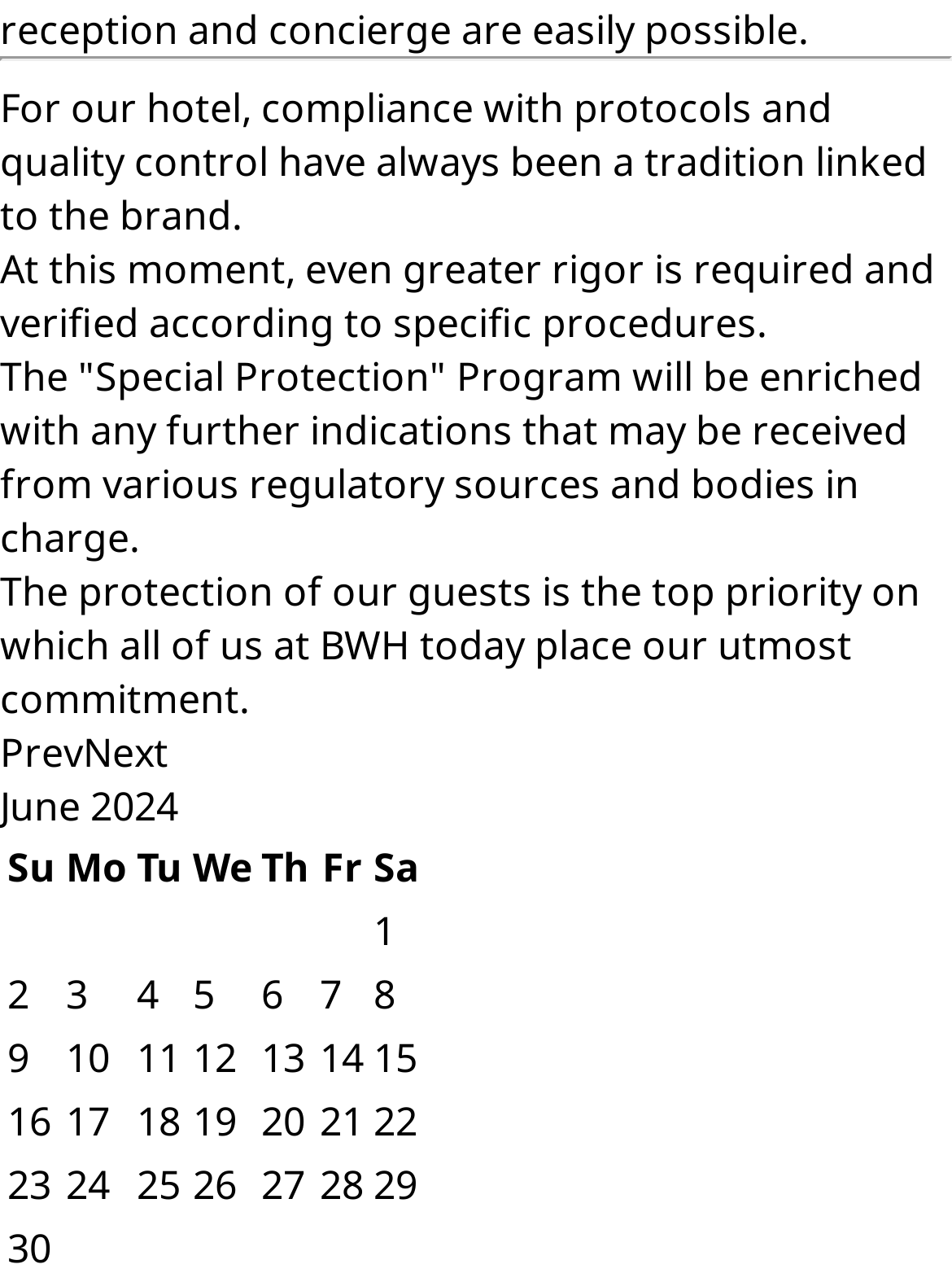Identify the bounding box coordinates of the area you need to click to perform the following instruction: "Click 15".

[0.392, 0.804, 0.438, 0.846]